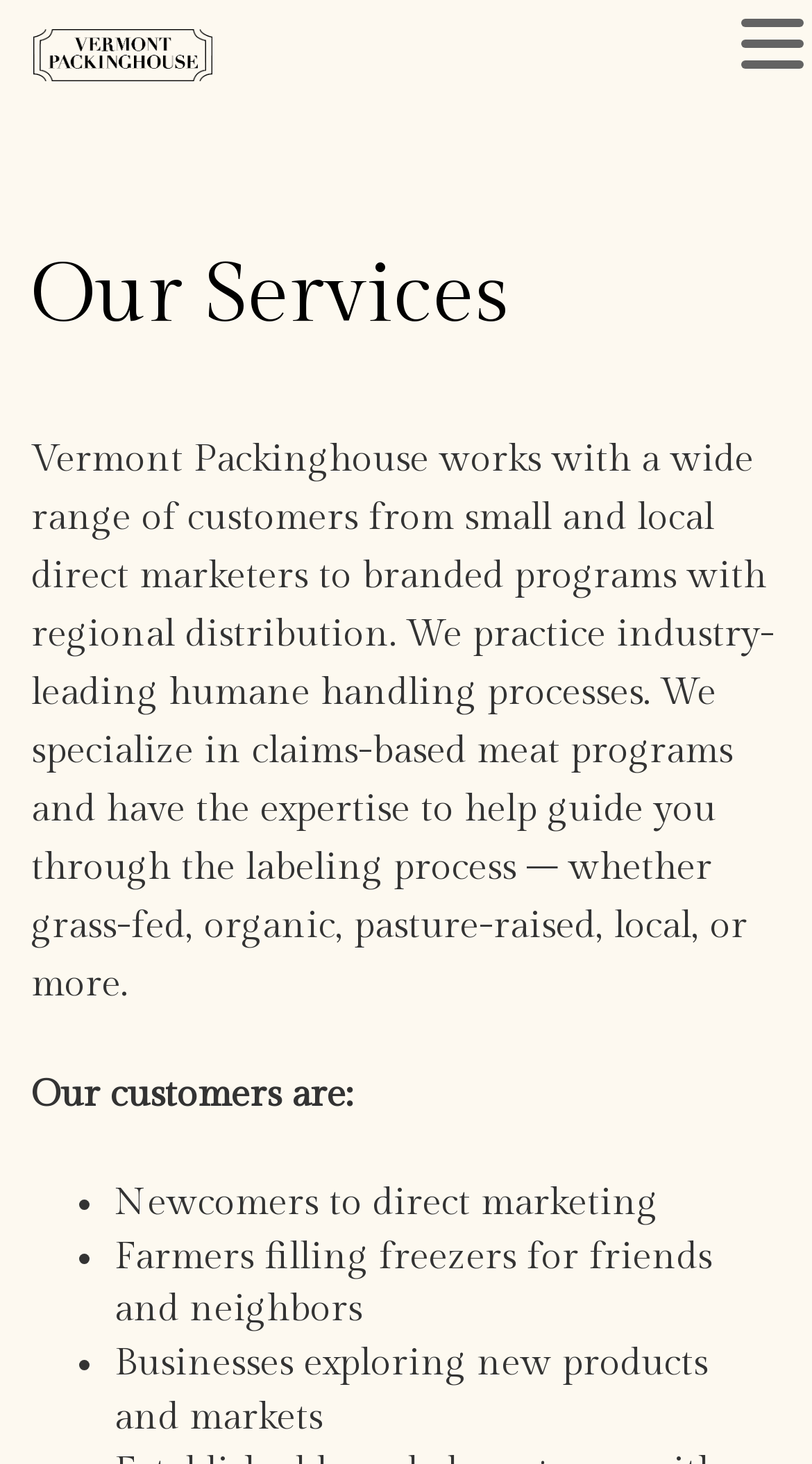Extract the bounding box of the UI element described as: "Funded Projects".

None